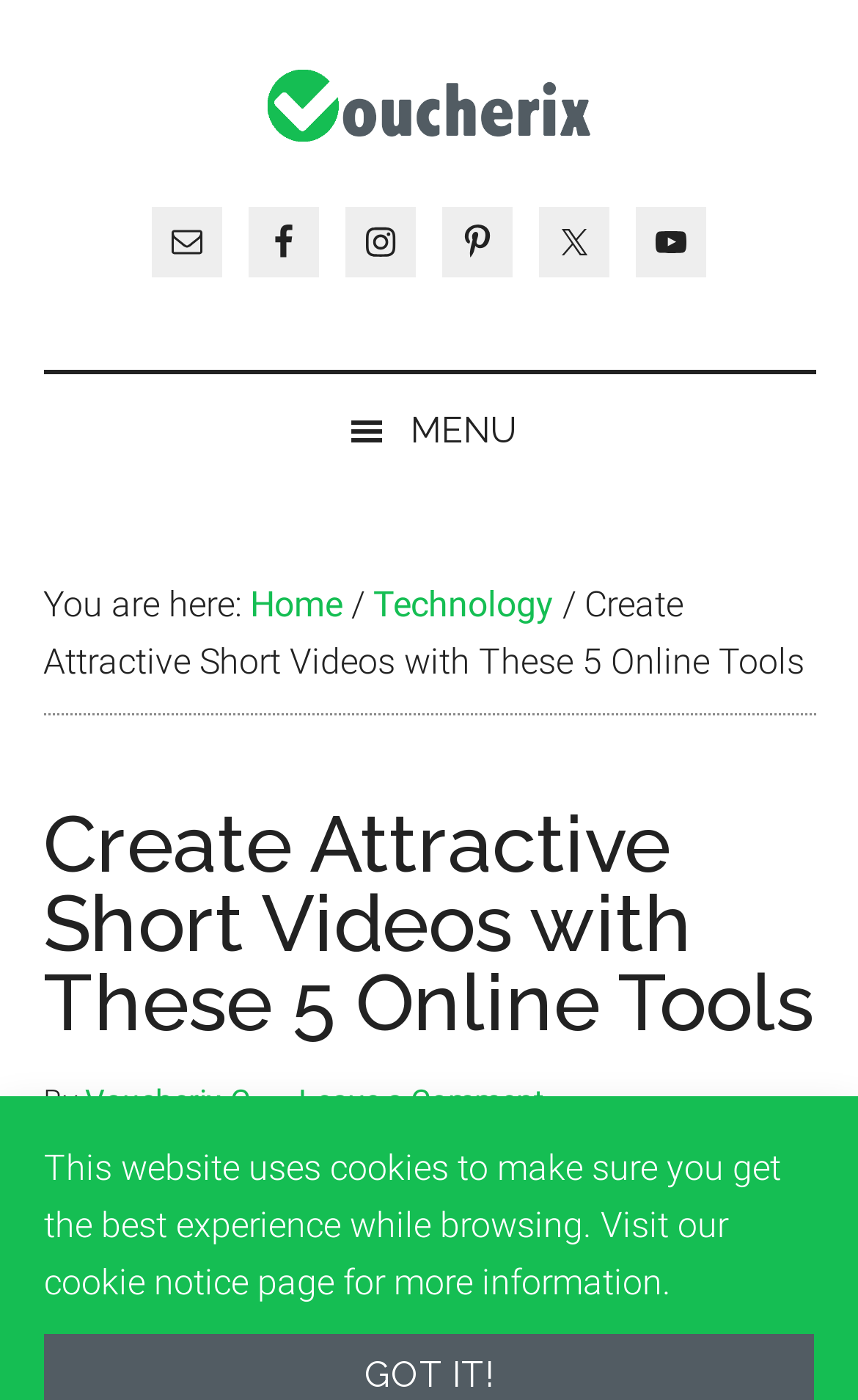Your task is to extract the text of the main heading from the webpage.

Create Attractive Short Videos with These 5 Online Tools